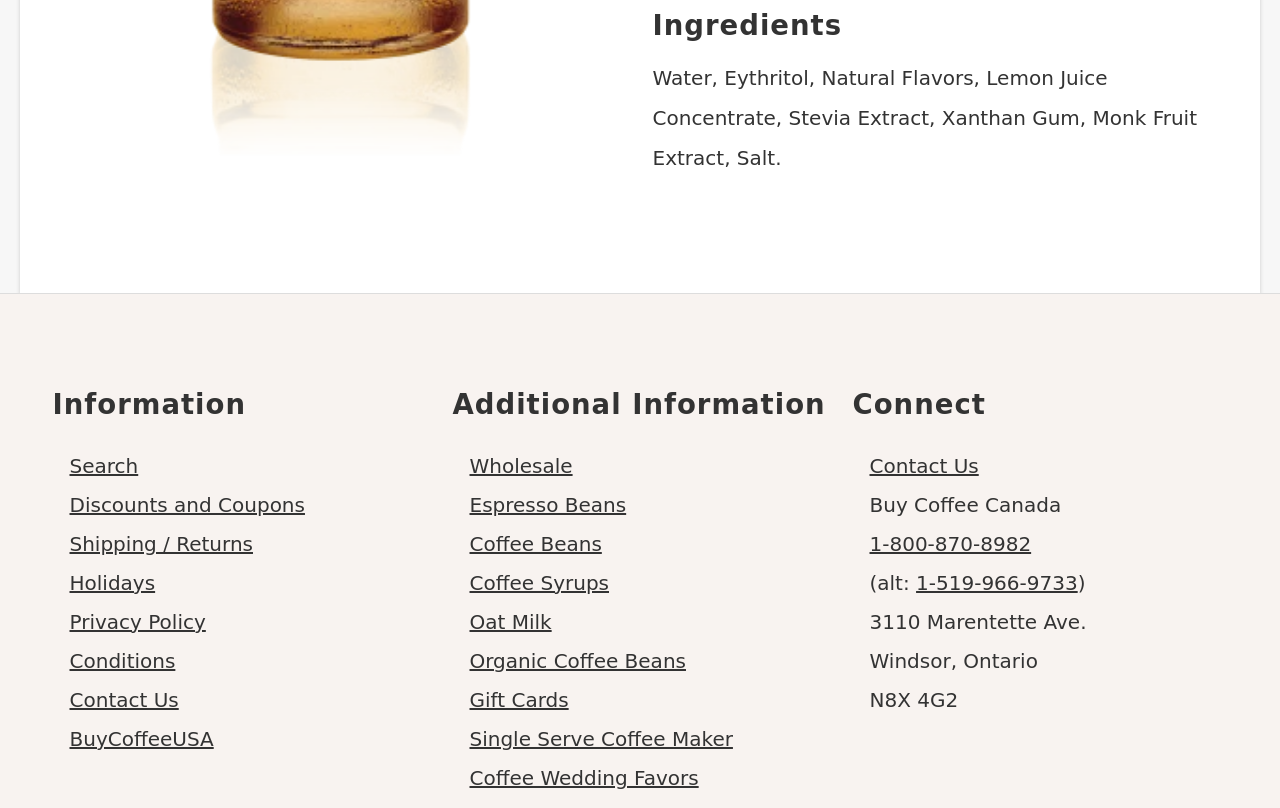Reply to the question with a single word or phrase:
What is the address of the company?

3110 Marentette Ave.